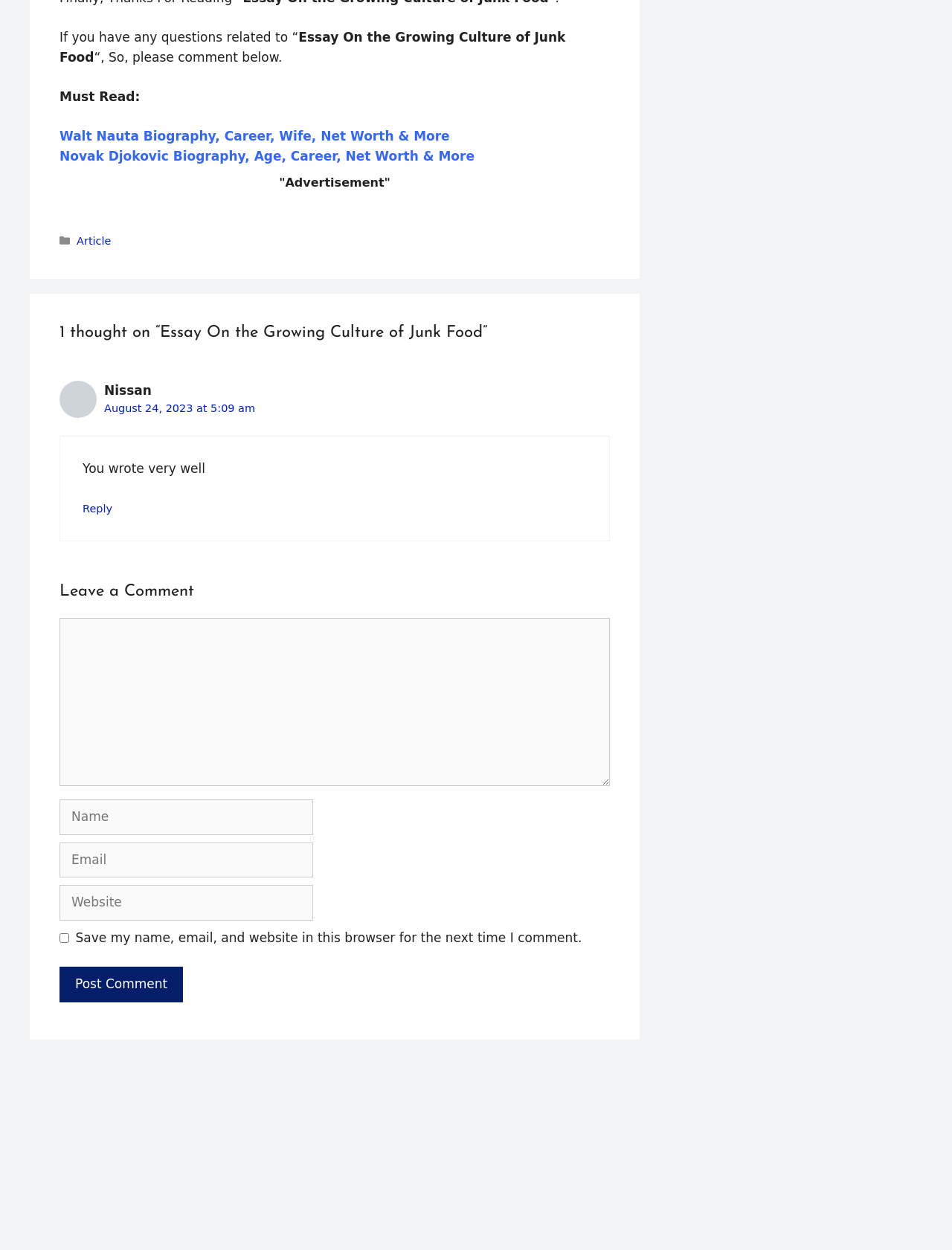Show the bounding box coordinates for the element that needs to be clicked to execute the following instruction: "Read Walt Nauta's biography". Provide the coordinates in the form of four float numbers between 0 and 1, i.e., [left, top, right, bottom].

[0.062, 0.103, 0.472, 0.115]